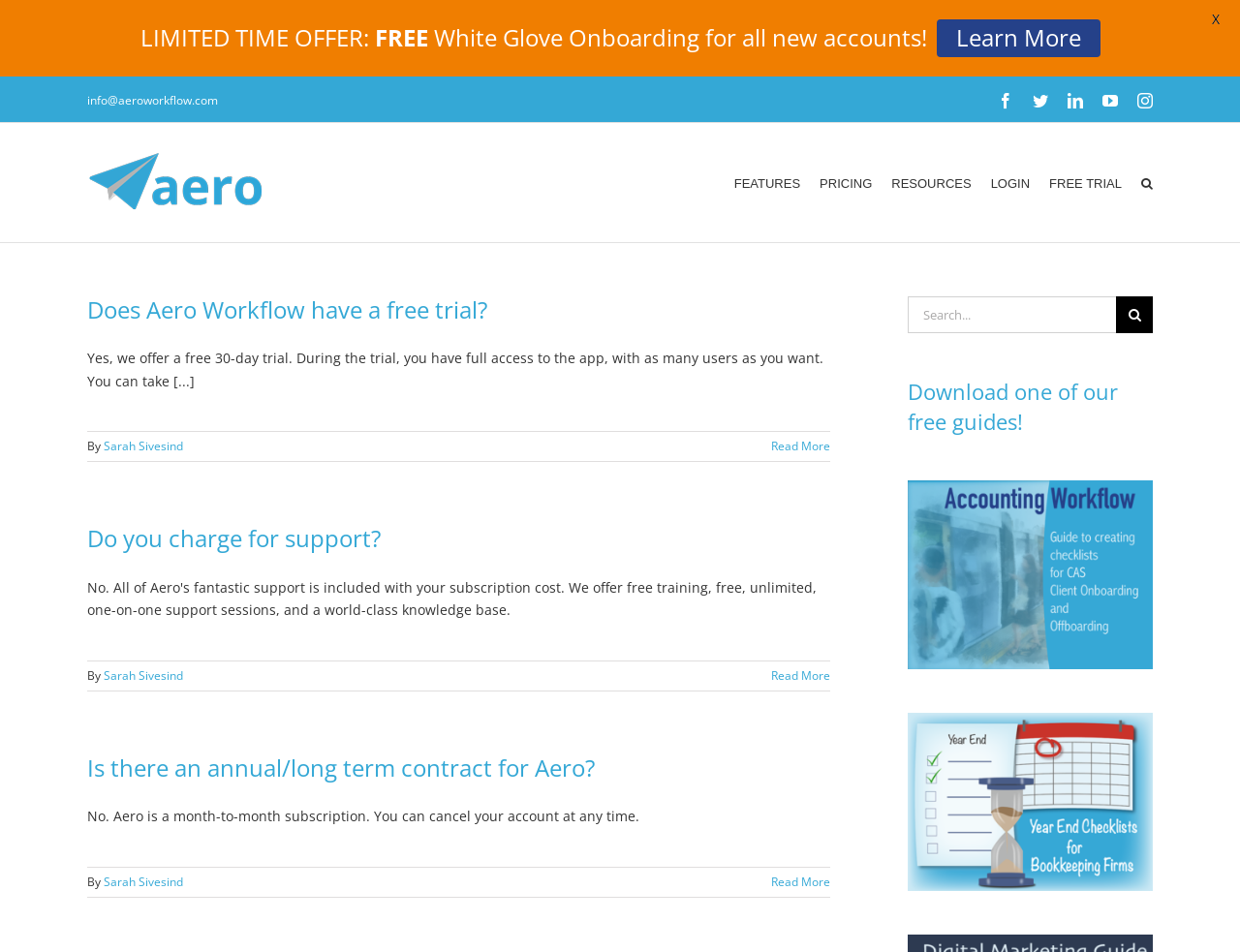Can you find the bounding box coordinates of the area I should click to execute the following instruction: "Click on the Aero Workflow Logo"?

[0.07, 0.161, 0.211, 0.222]